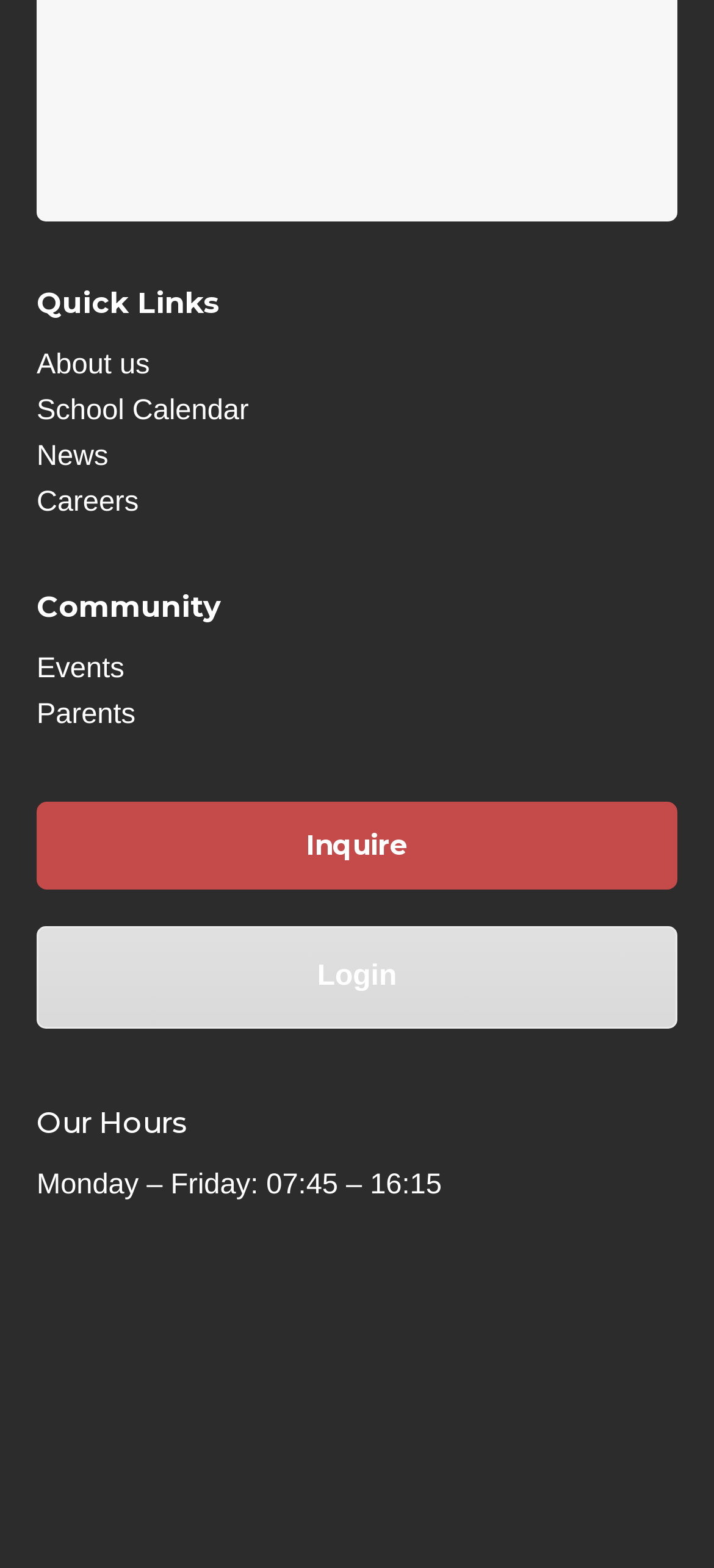Identify the bounding box coordinates of the part that should be clicked to carry out this instruction: "go to News".

[0.051, 0.282, 0.152, 0.302]